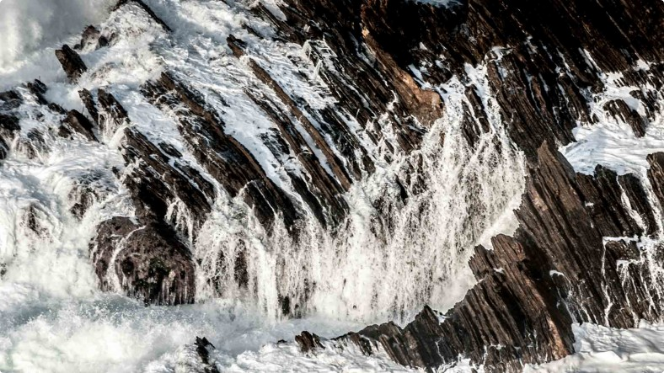Look at the image and write a detailed answer to the question: 
What is the mood evoked by the image?

The caption states that the white water cascades down, evoking a sense of movement and vitality in this breathtaking natural environment. This suggests that the image conveys a sense of energy and vitality.